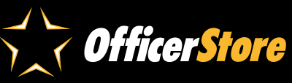What is the symbol positioned to the left of the text?
Look at the screenshot and respond with one word or a short phrase.

star icon